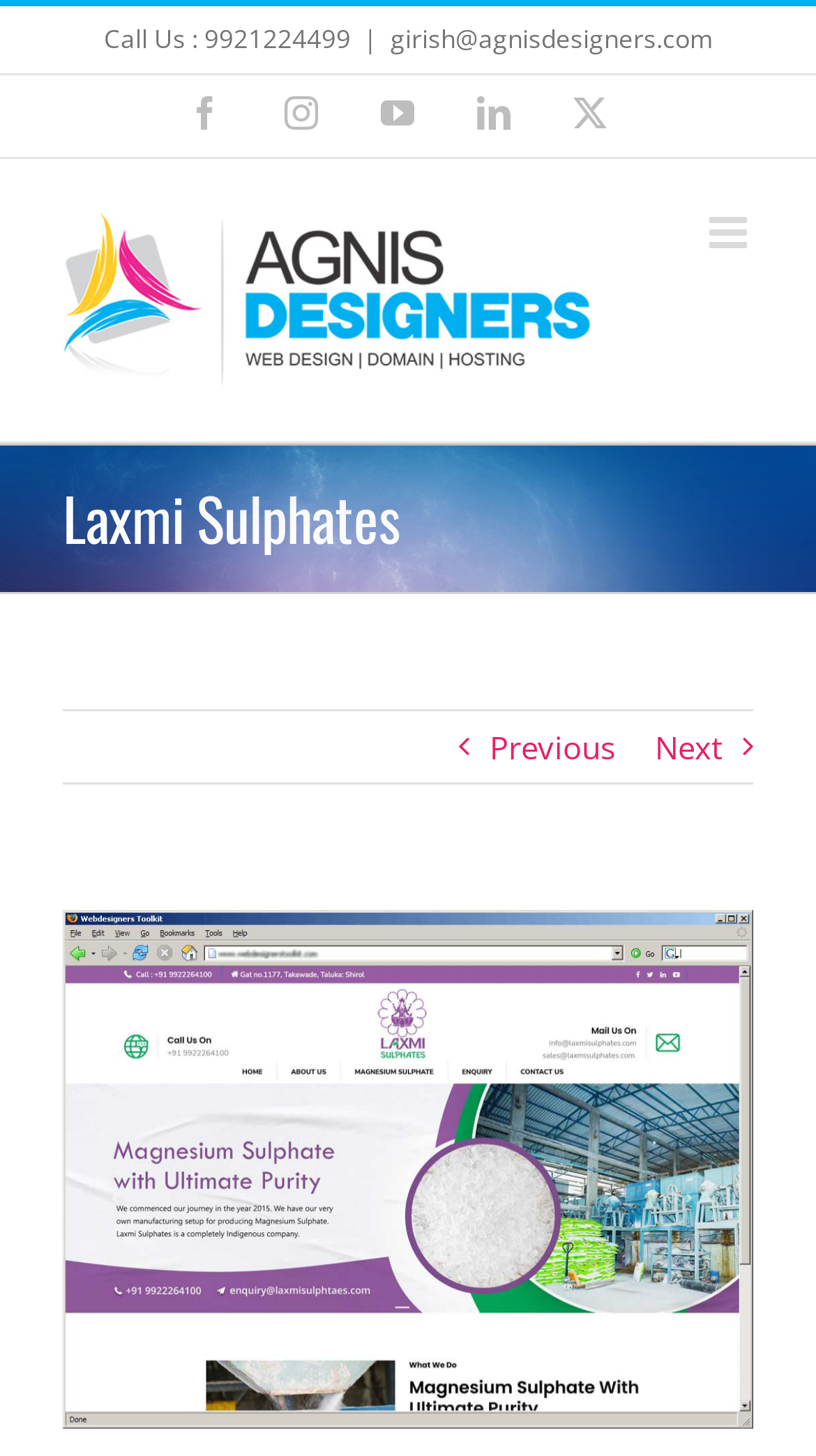Please mark the bounding box coordinates of the area that should be clicked to carry out the instruction: "Call the company".

[0.127, 0.015, 0.429, 0.039]